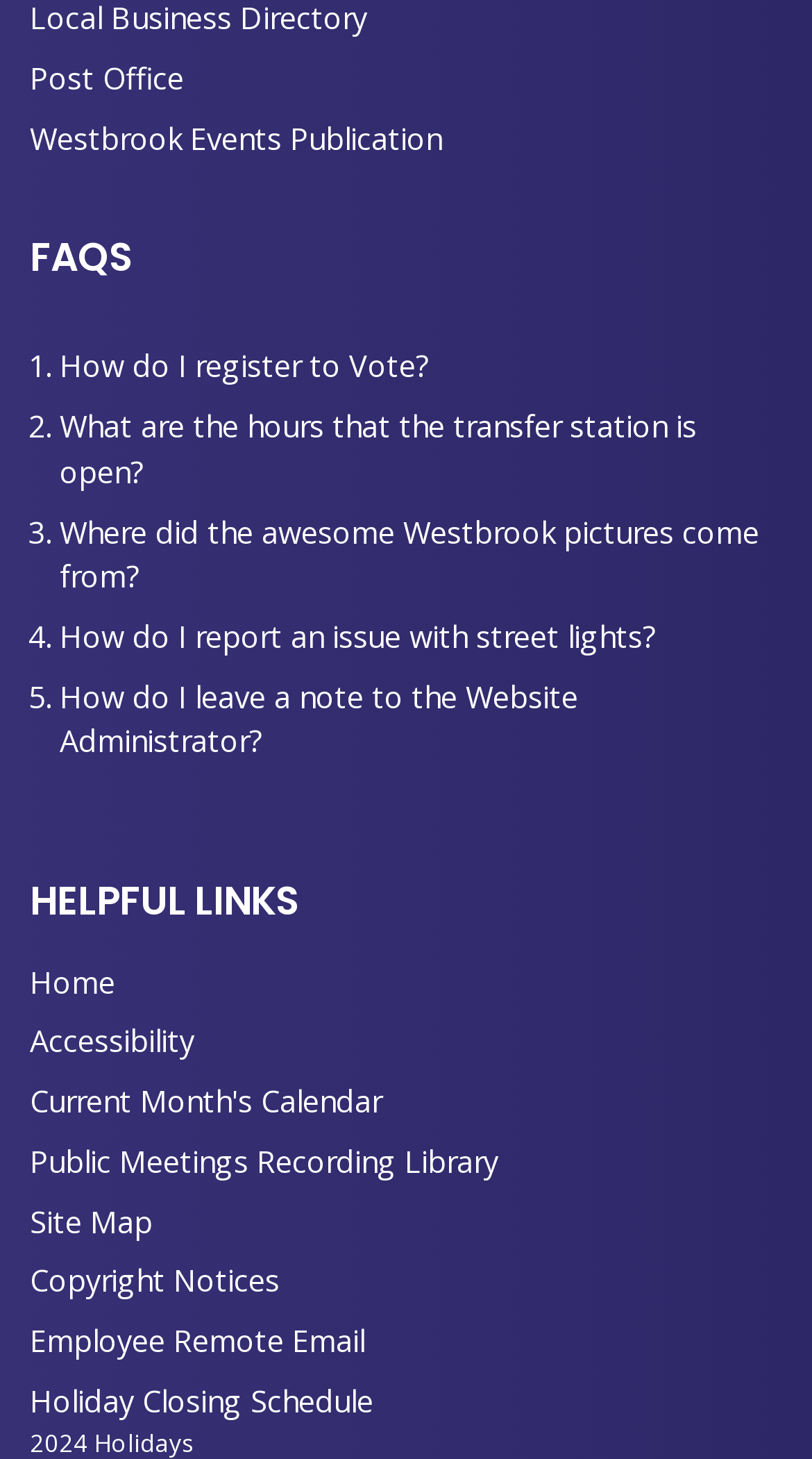Point out the bounding box coordinates of the section to click in order to follow this instruction: "Get involved in the Facing Project".

None